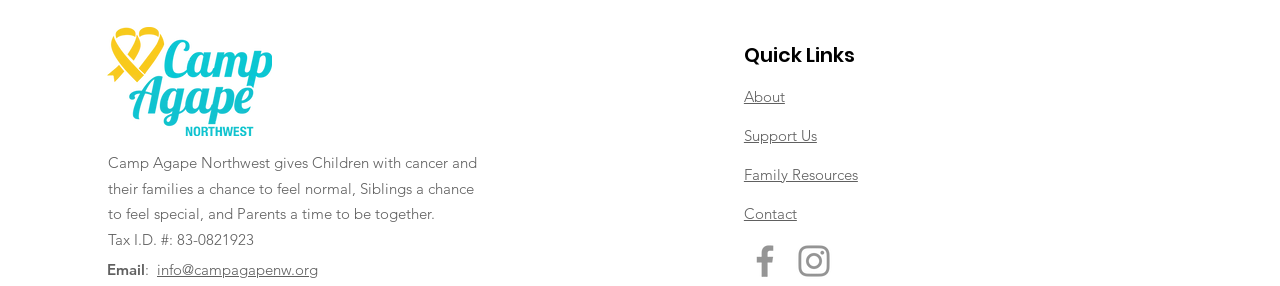For the following element description, predict the bounding box coordinates in the format (top-left x, top-left y, bottom-right x, bottom-right y). All values should be floating point numbers between 0 and 1. Description: aria-label="Facebook"

[0.581, 0.84, 0.614, 0.987]